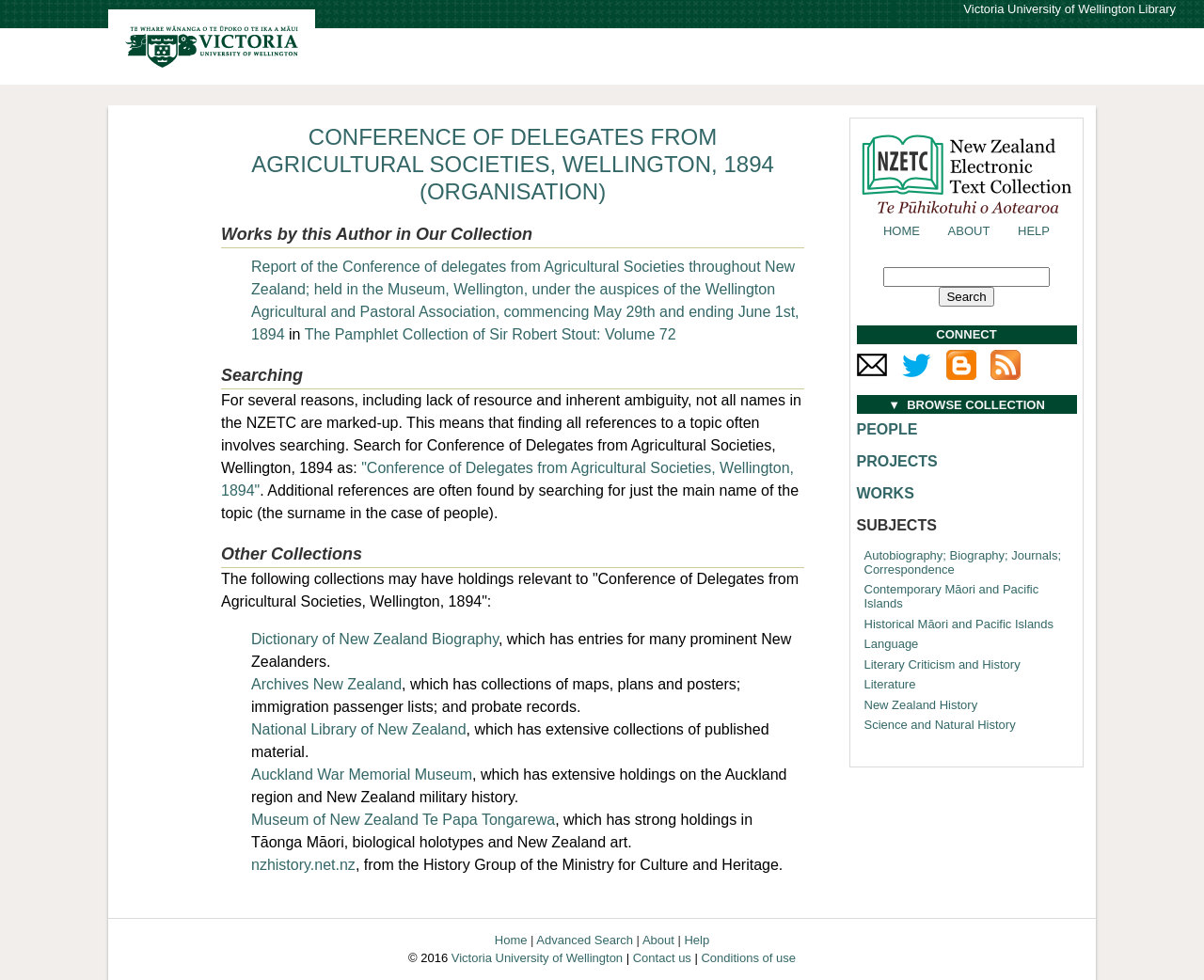What is the topic of the collection?
Based on the visual, give a brief answer using one word or a short phrase.

Agricultural Societies